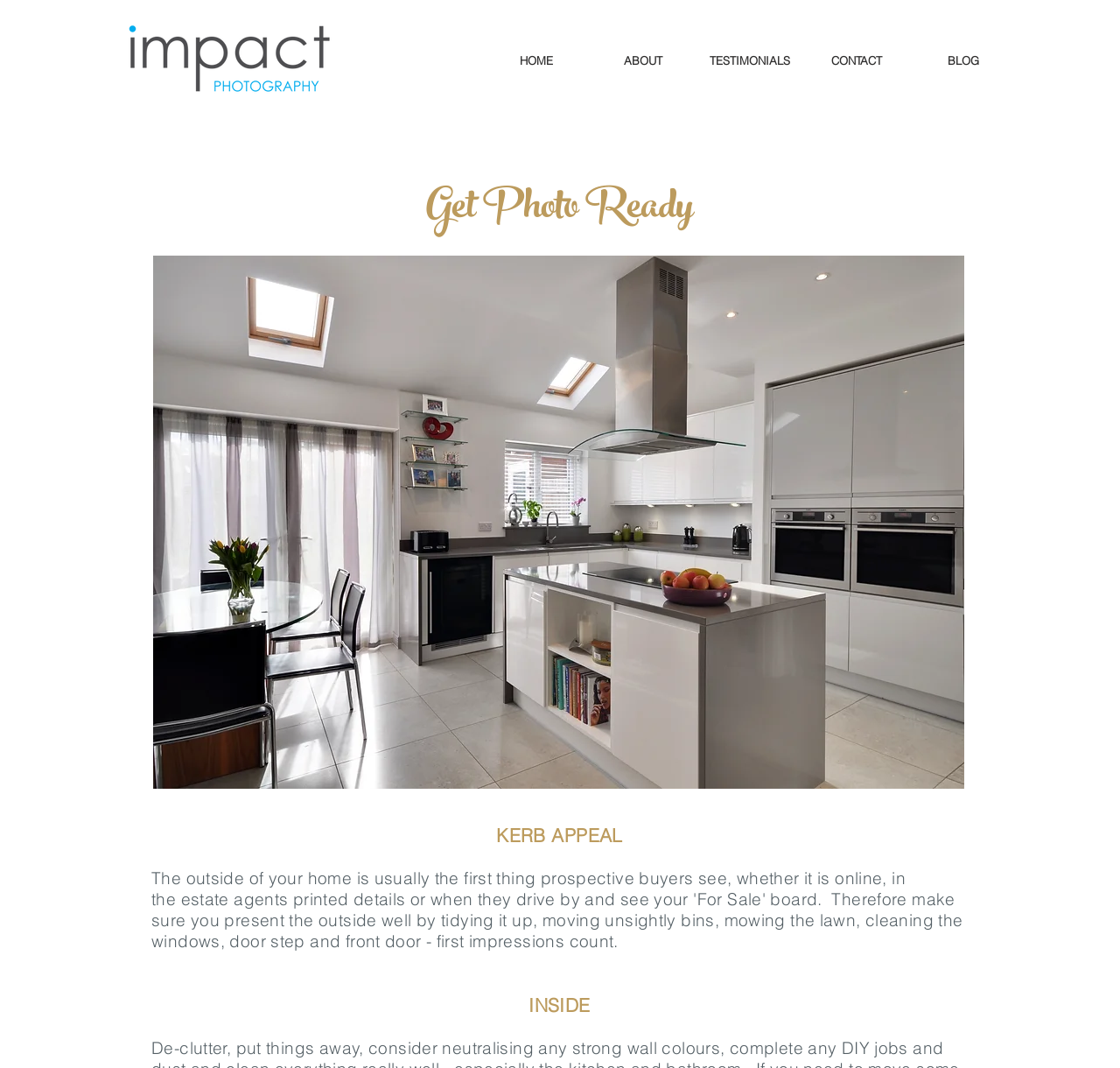Respond to the question below with a concise word or phrase:
What is the main topic of the webpage?

Property Photography